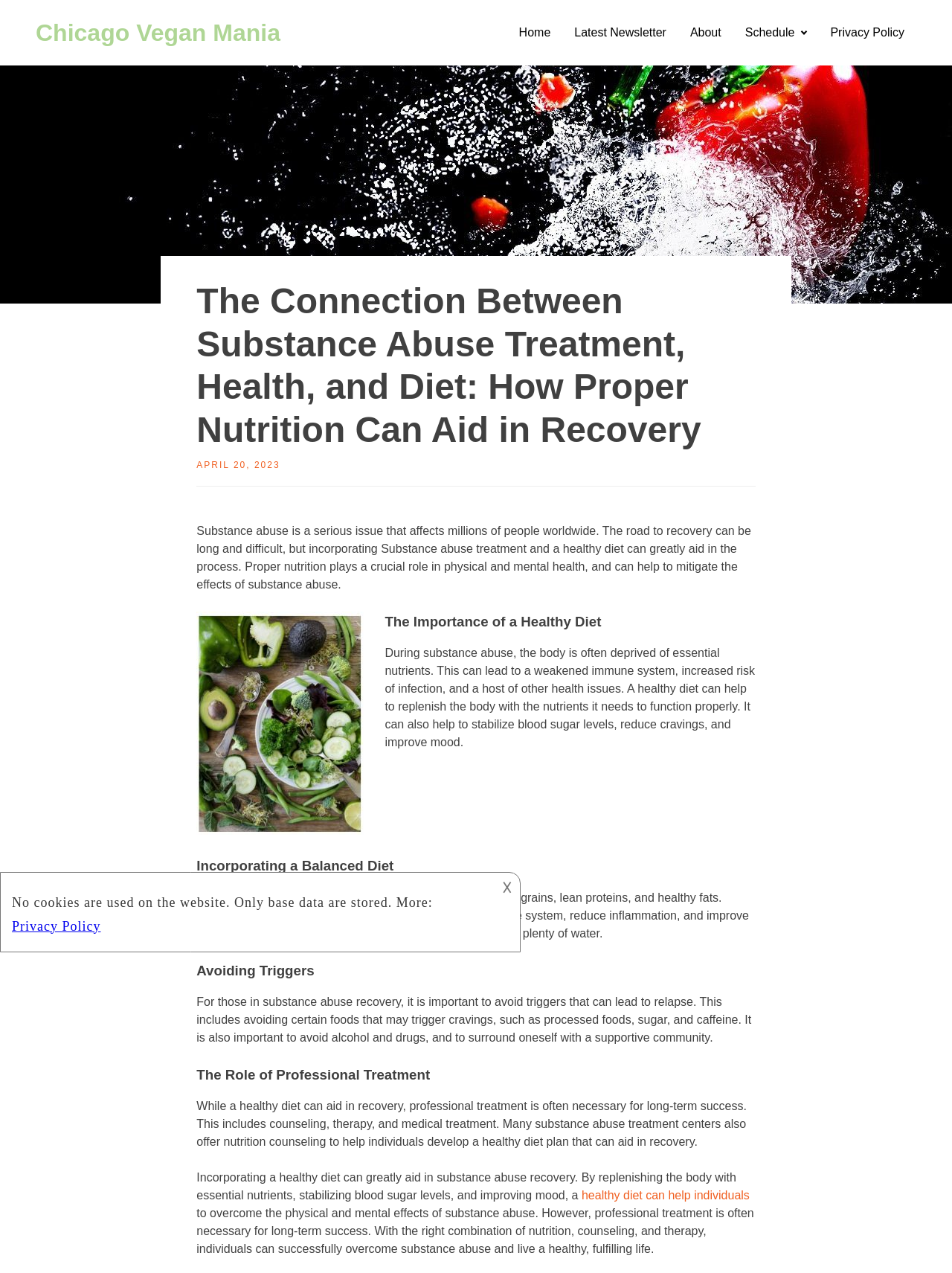What should individuals in substance abuse recovery avoid?
Please respond to the question with a detailed and well-explained answer.

The webpage advises individuals in substance abuse recovery to avoid certain foods that may trigger cravings, such as processed foods, sugar, and caffeine, as well as alcohol and drugs. This is mentioned in the section 'Avoiding Triggers'.